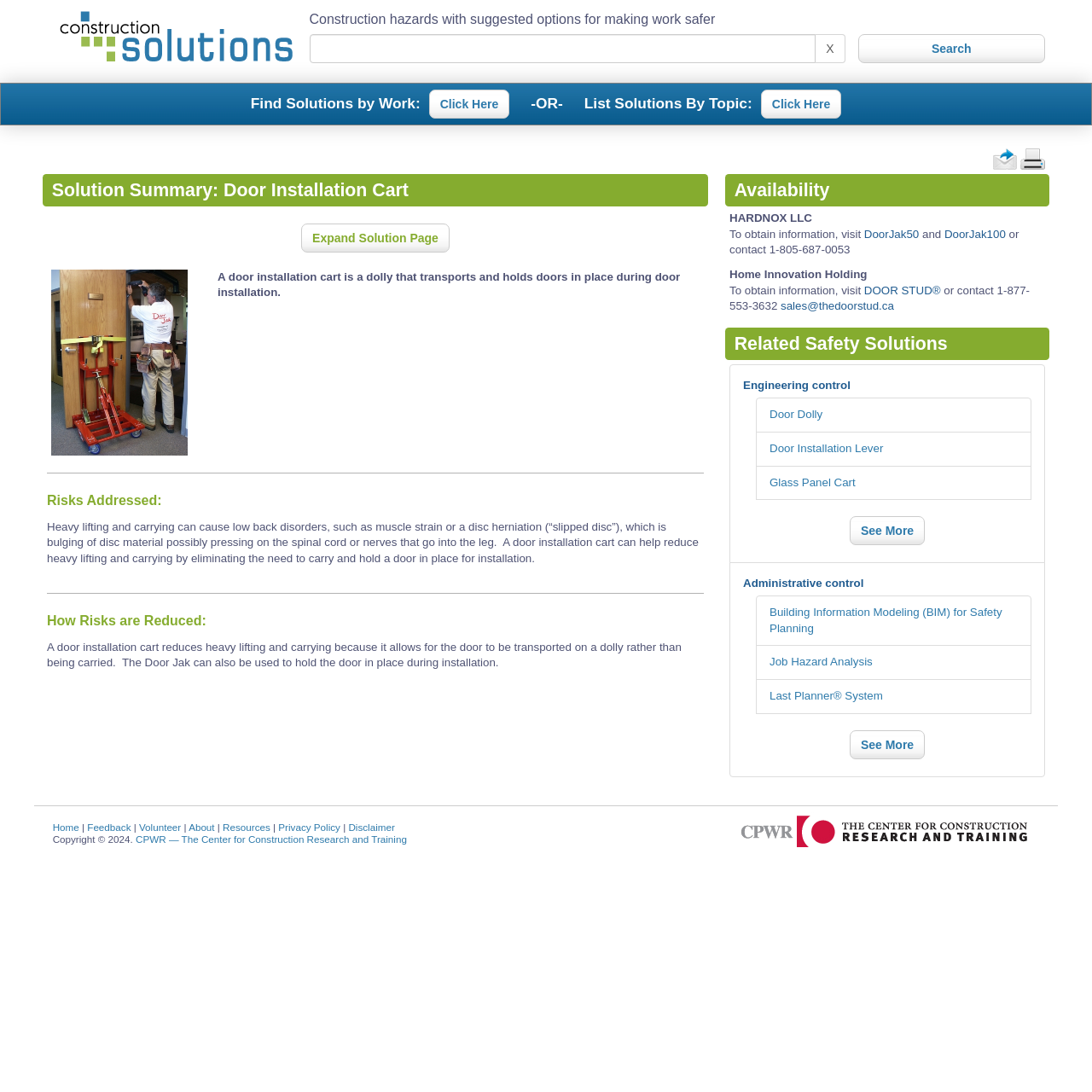Provide a brief response to the question below using a single word or phrase: 
What is the topic of the webpage?

Door installation cart